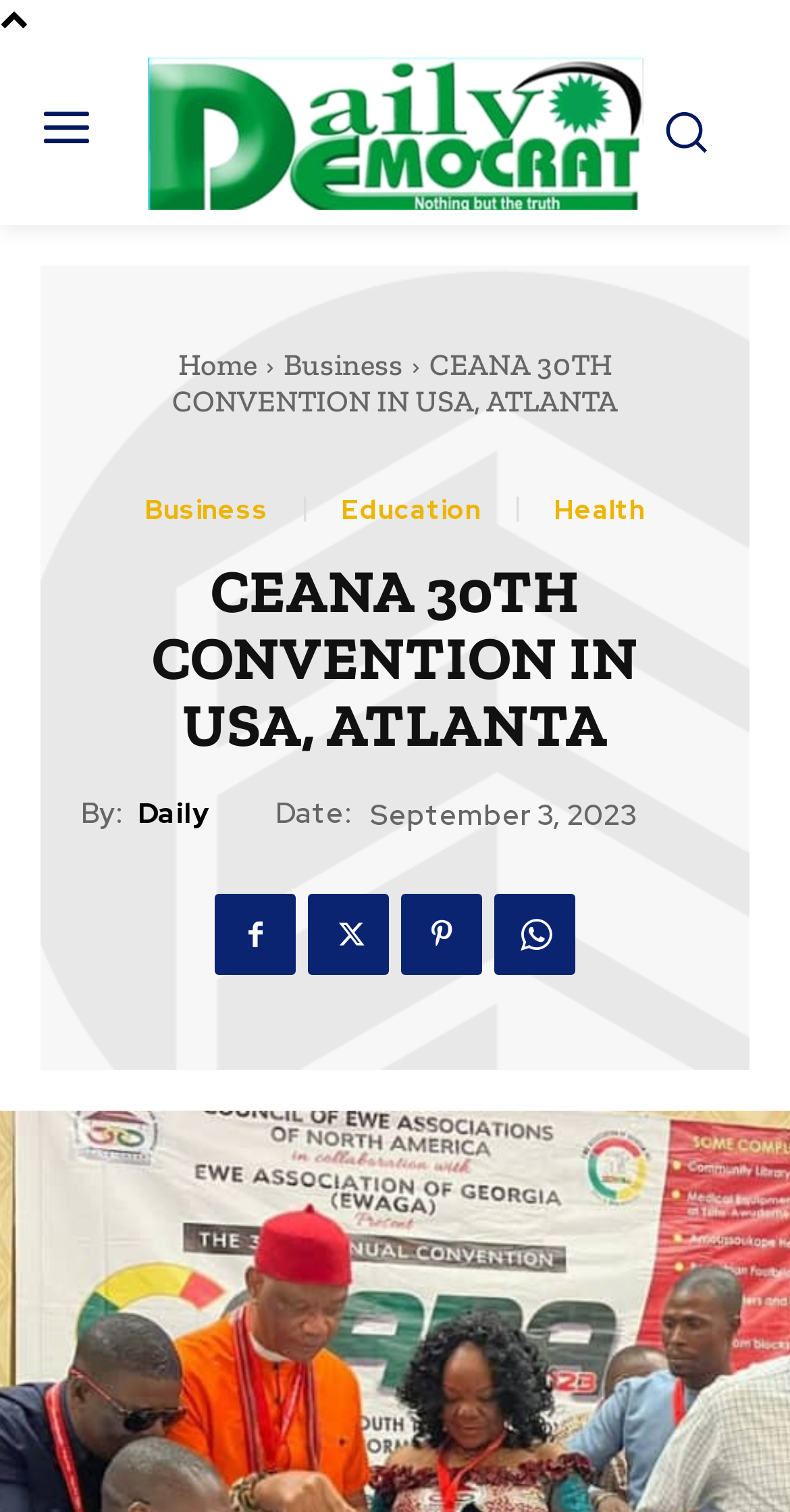Identify the bounding box coordinates for the region to click in order to carry out this instruction: "Click the Education link". Provide the coordinates using four float numbers between 0 and 1, formatted as [left, top, right, bottom].

[0.417, 0.323, 0.624, 0.352]